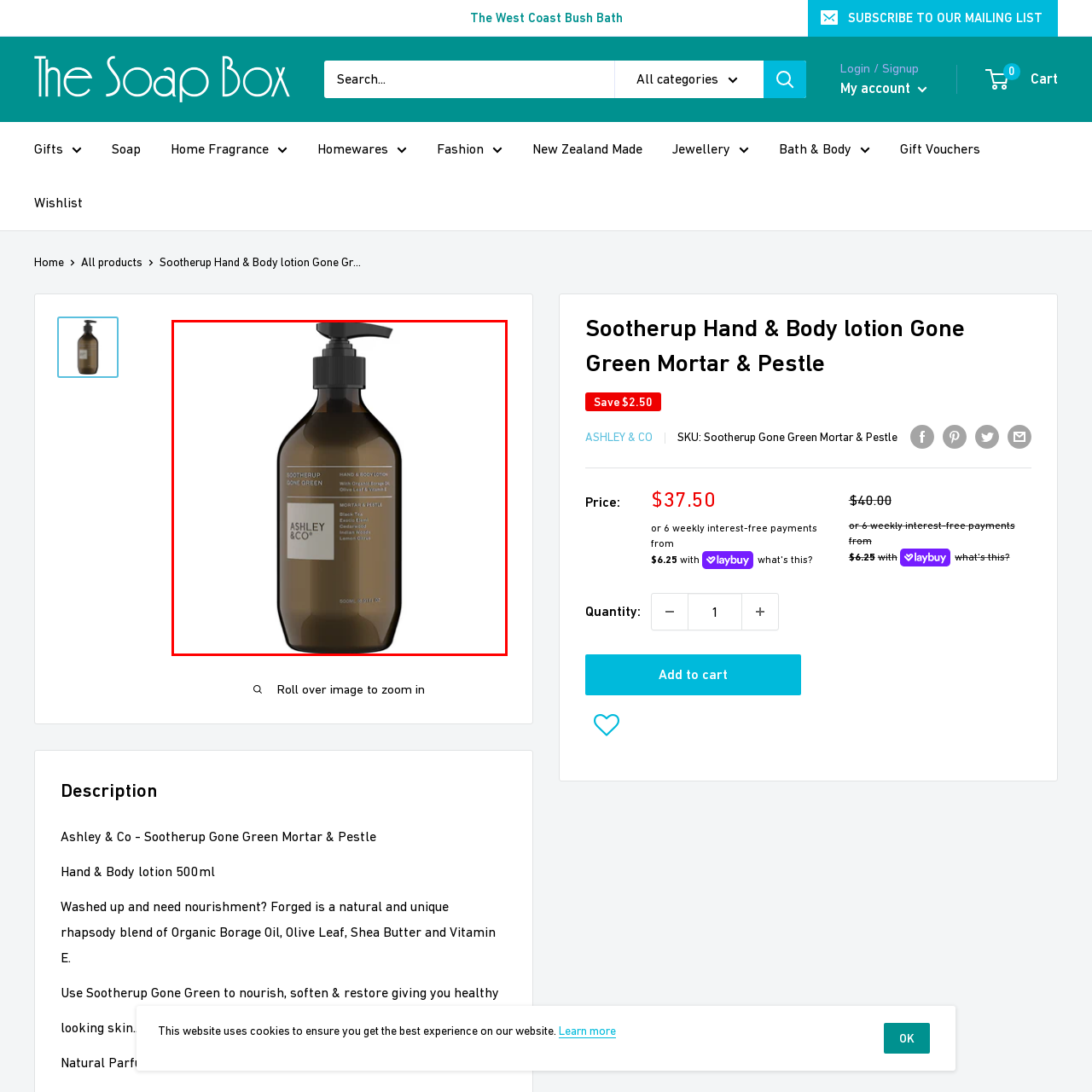Focus on the image enclosed by the red outline and give a short answer: What is the capacity of the lotion bottle?

500ml